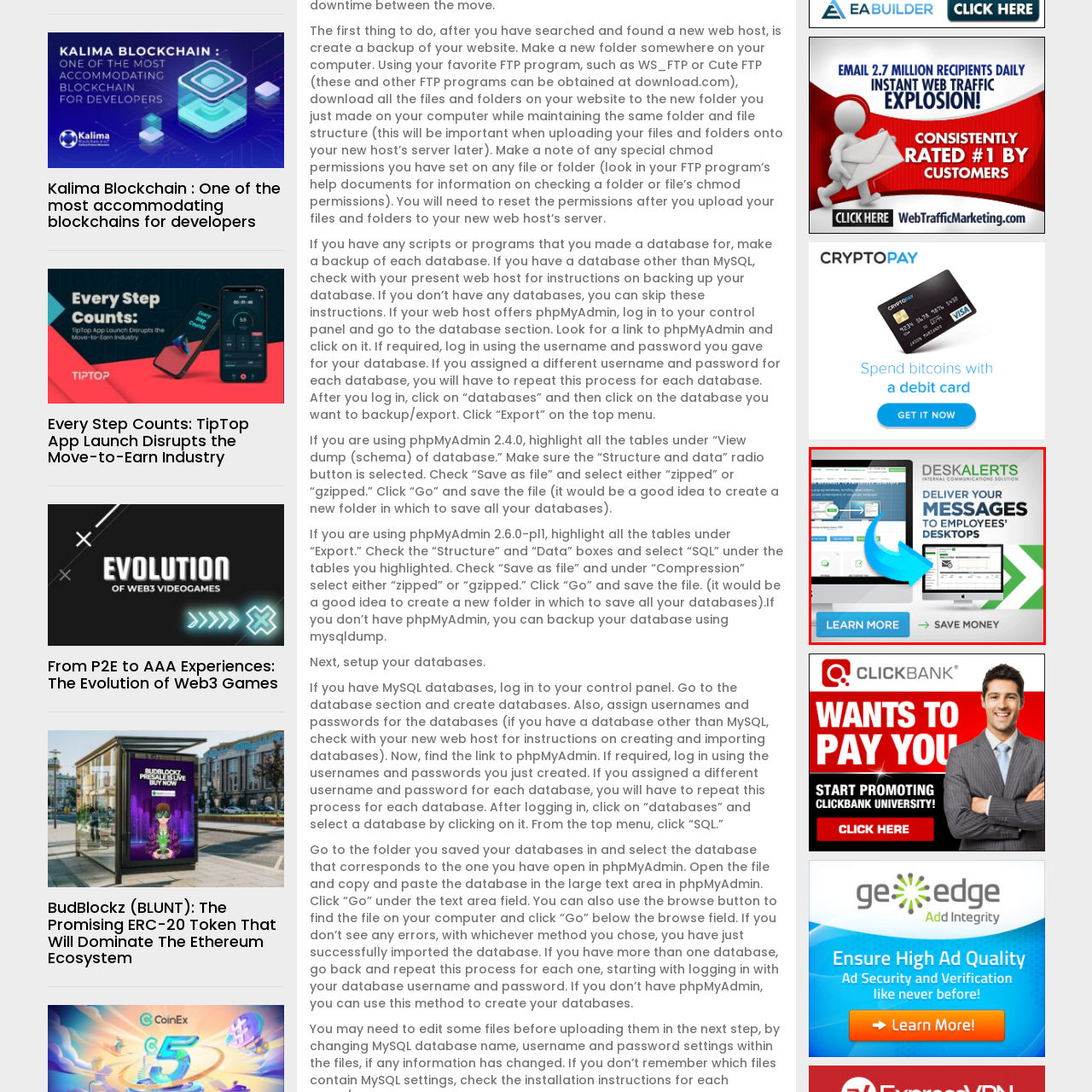Analyze the image highlighted by the red bounding box and give a one-word or phrase answer to the query: What is the benefit of using DeskAlerts?

Save money